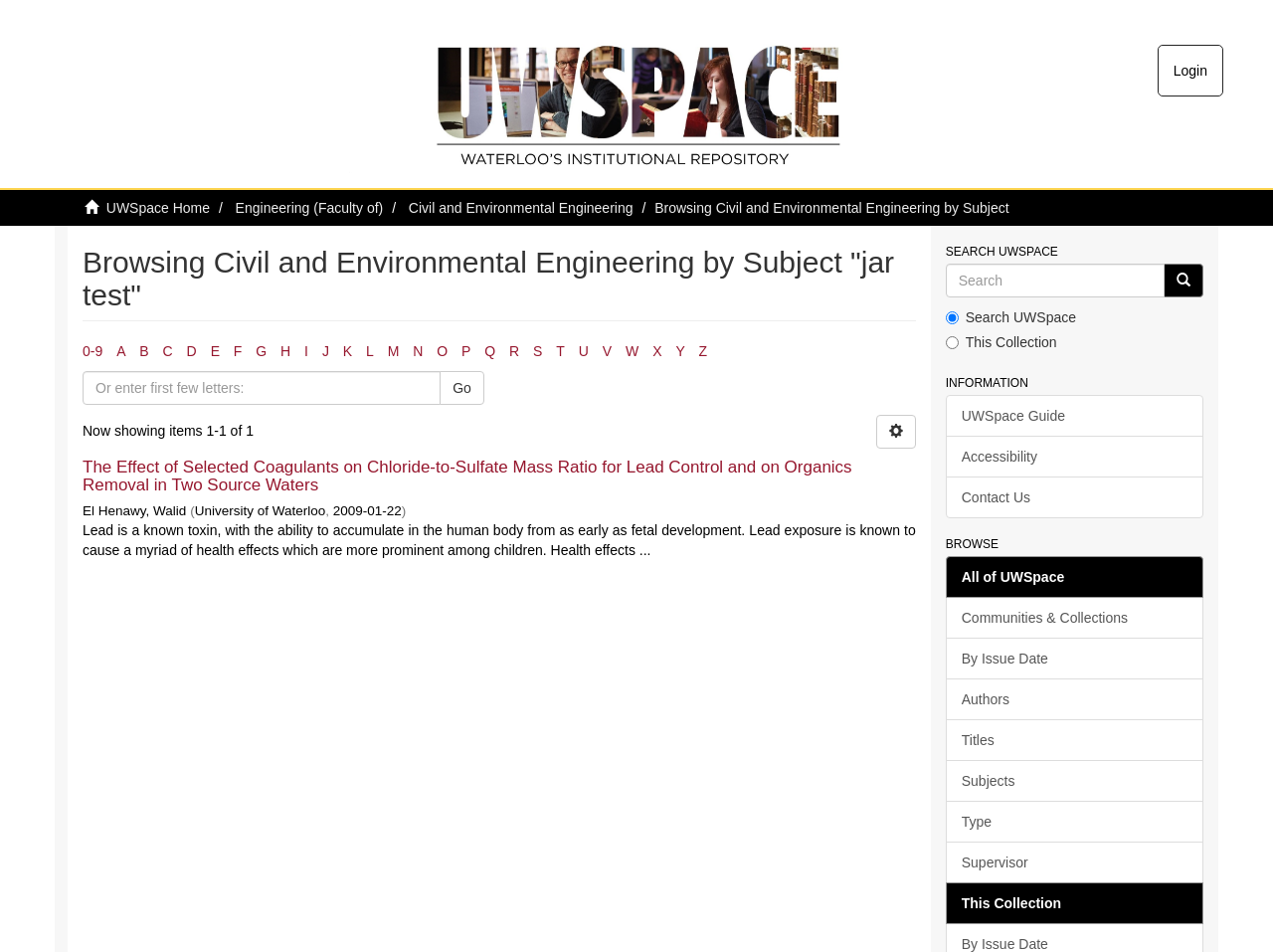Given the element description "alt="UWSpace - Waterloo's institutional repository"", identify the bounding box of the corresponding UI element.

[0.043, 0.021, 0.945, 0.197]